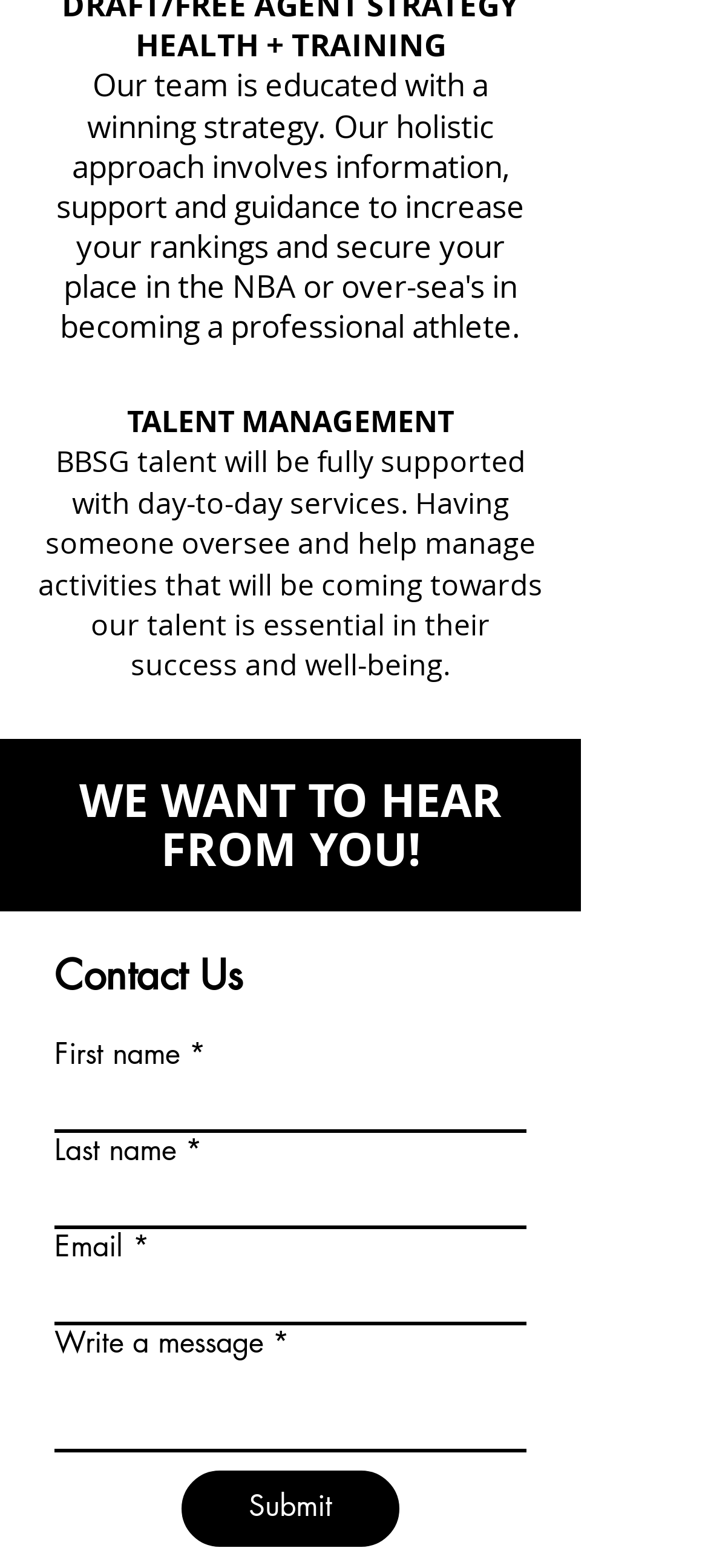What are the required fields in the contact form?
We need a detailed and meticulous answer to the question.

The required fields in the contact form can be identified by the presence of an asterisk (*) symbol next to the field labels. The required fields are First name, Last name, Email, and Message, which are indicated by the asterisk symbol next to their respective field labels.